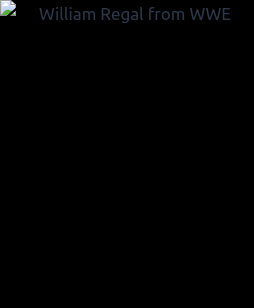Respond with a single word or short phrase to the following question: 
Who did William Regal have a notable match with?

Samoa Joe